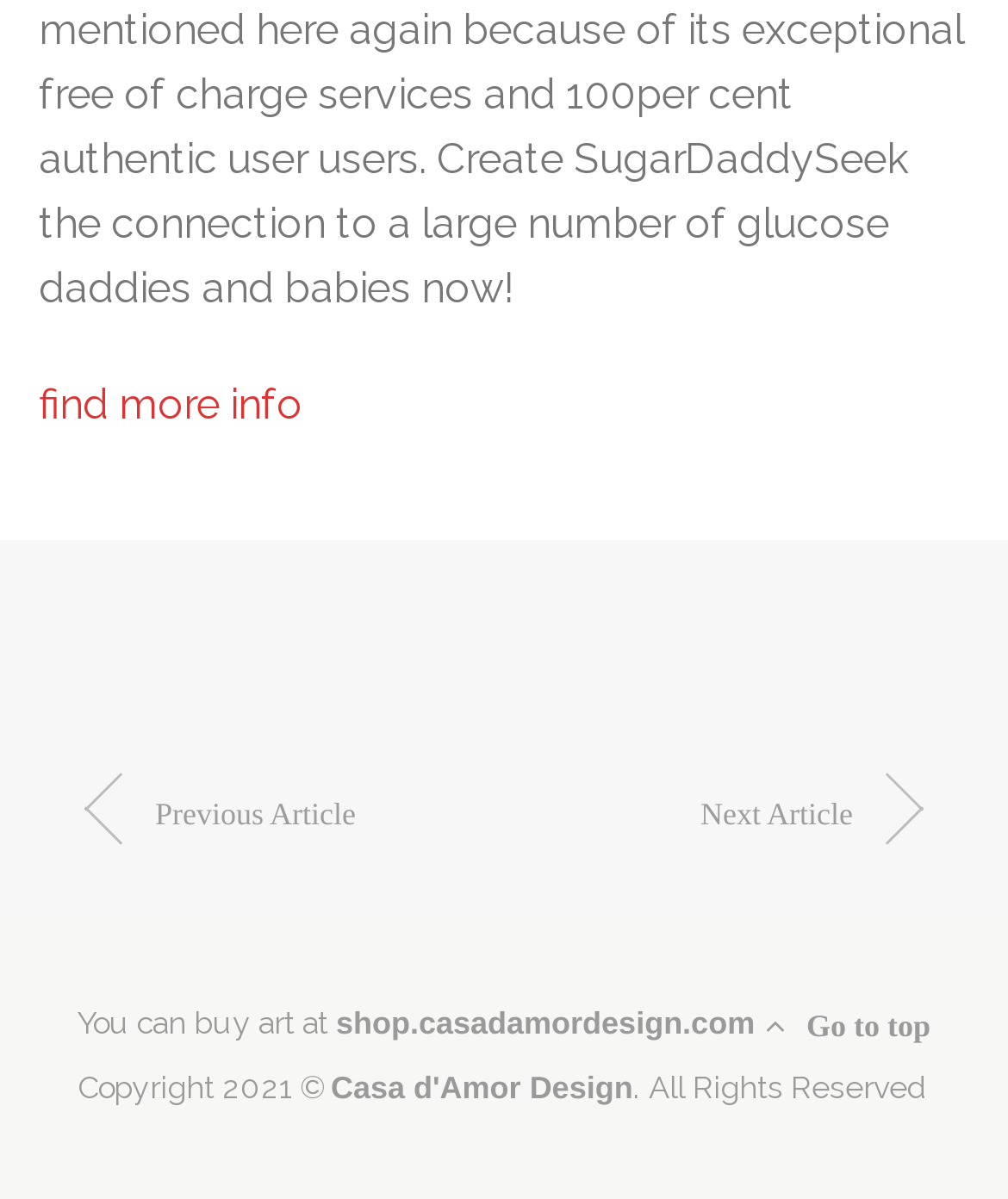What is the text of the first link on the webpage?
Look at the image and respond with a one-word or short-phrase answer.

find more info